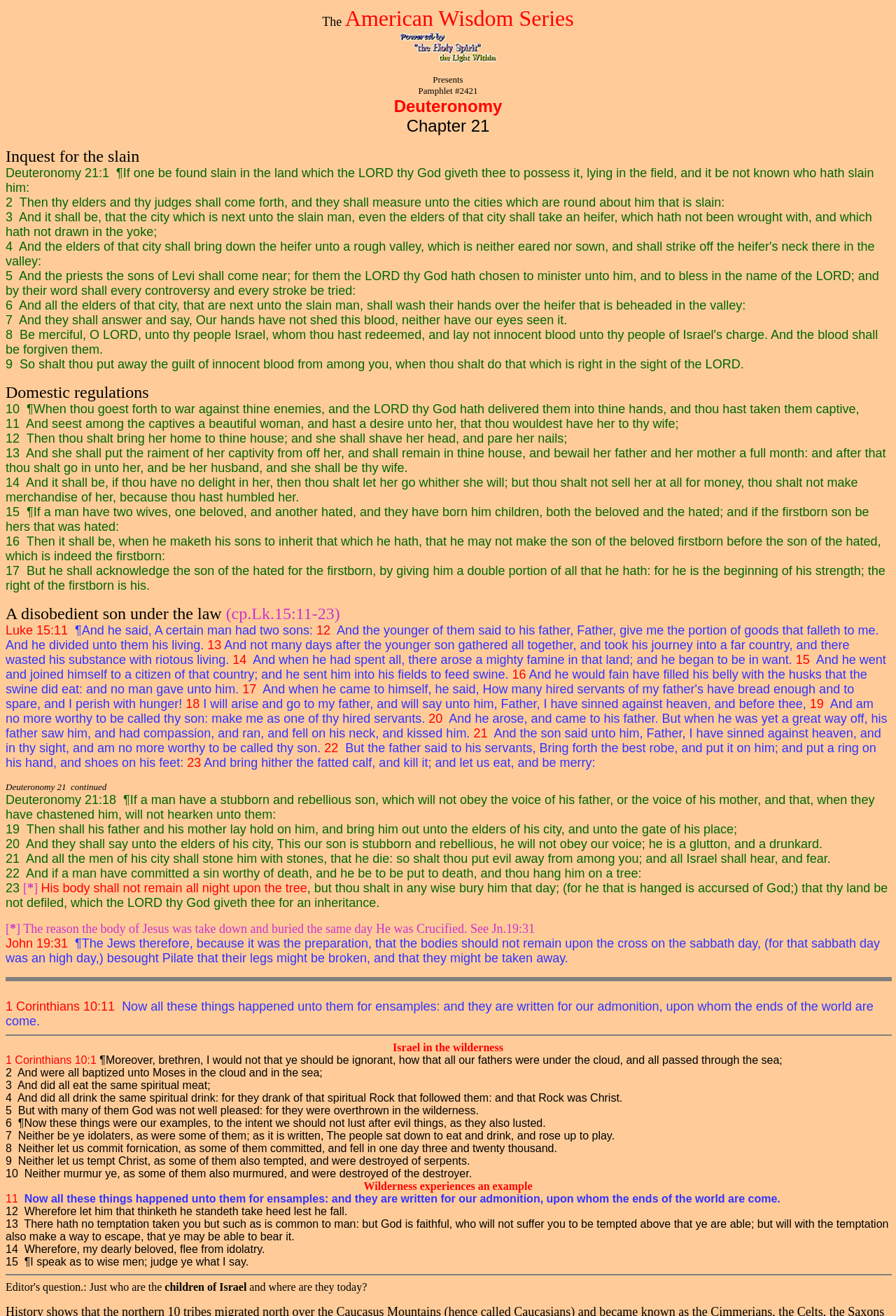Answer the question using only one word or a concise phrase: What is the chapter being discussed in Deuteronomy?

Chapter 21